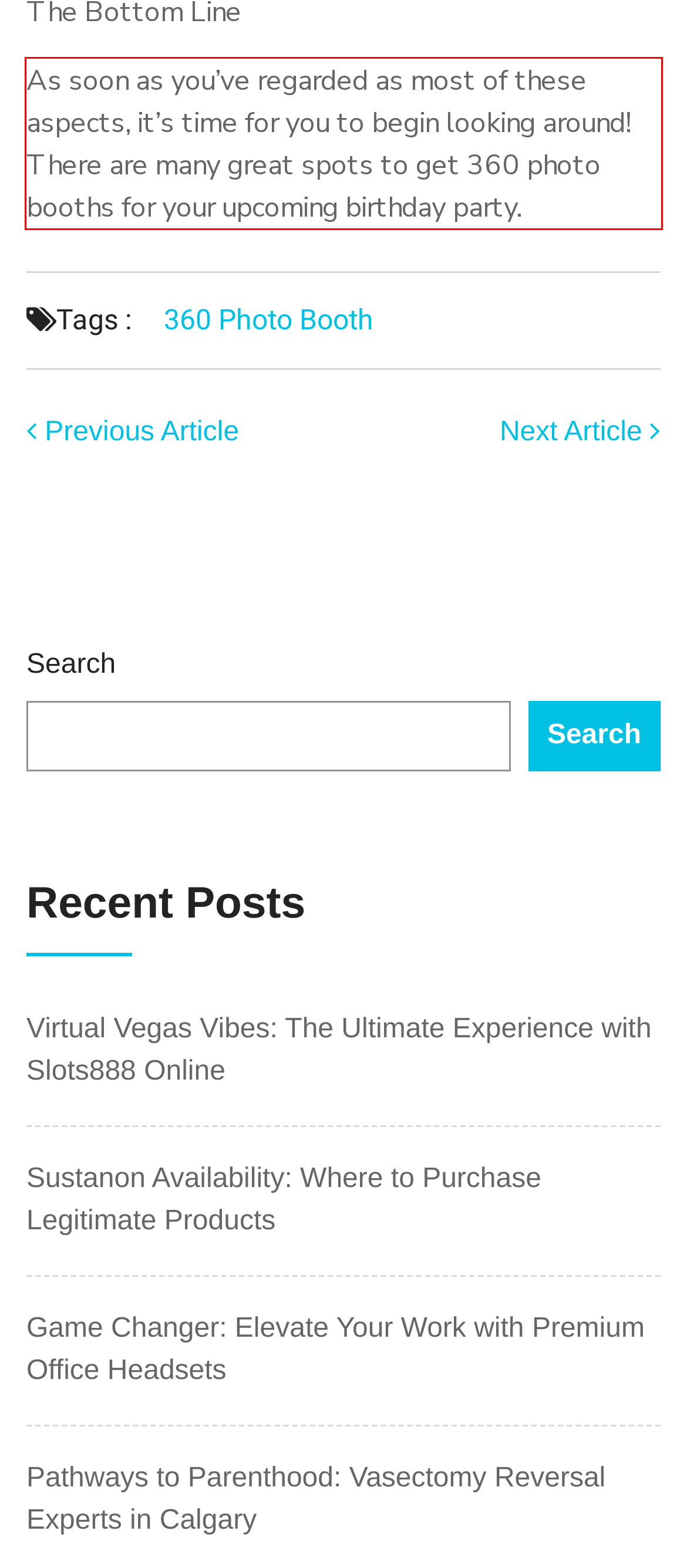With the provided screenshot of a webpage, locate the red bounding box and perform OCR to extract the text content inside it.

As soon as you’ve regarded as most of these aspects, it’s time for you to begin looking around! There are many great spots to get 360 photo booths for your upcoming birthday party.